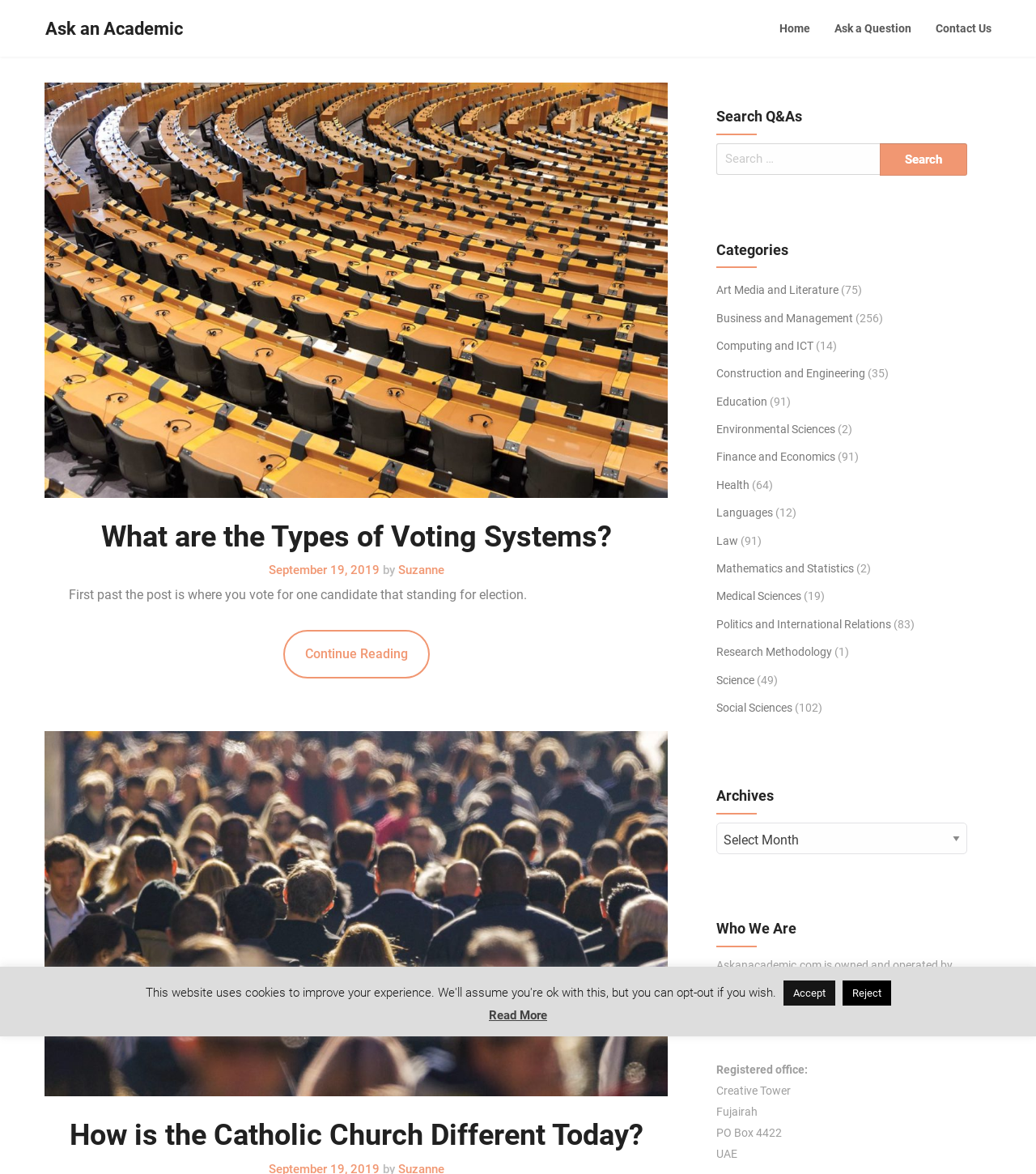Review the image closely and give a comprehensive answer to the question: How many questions and answers are listed under the 'Politics and International Relations' category?

I looked at the categories section and found the 'Politics and International Relations' category, which has a number '83' in parentheses, indicating that there are 83 questions and answers listed under this category.